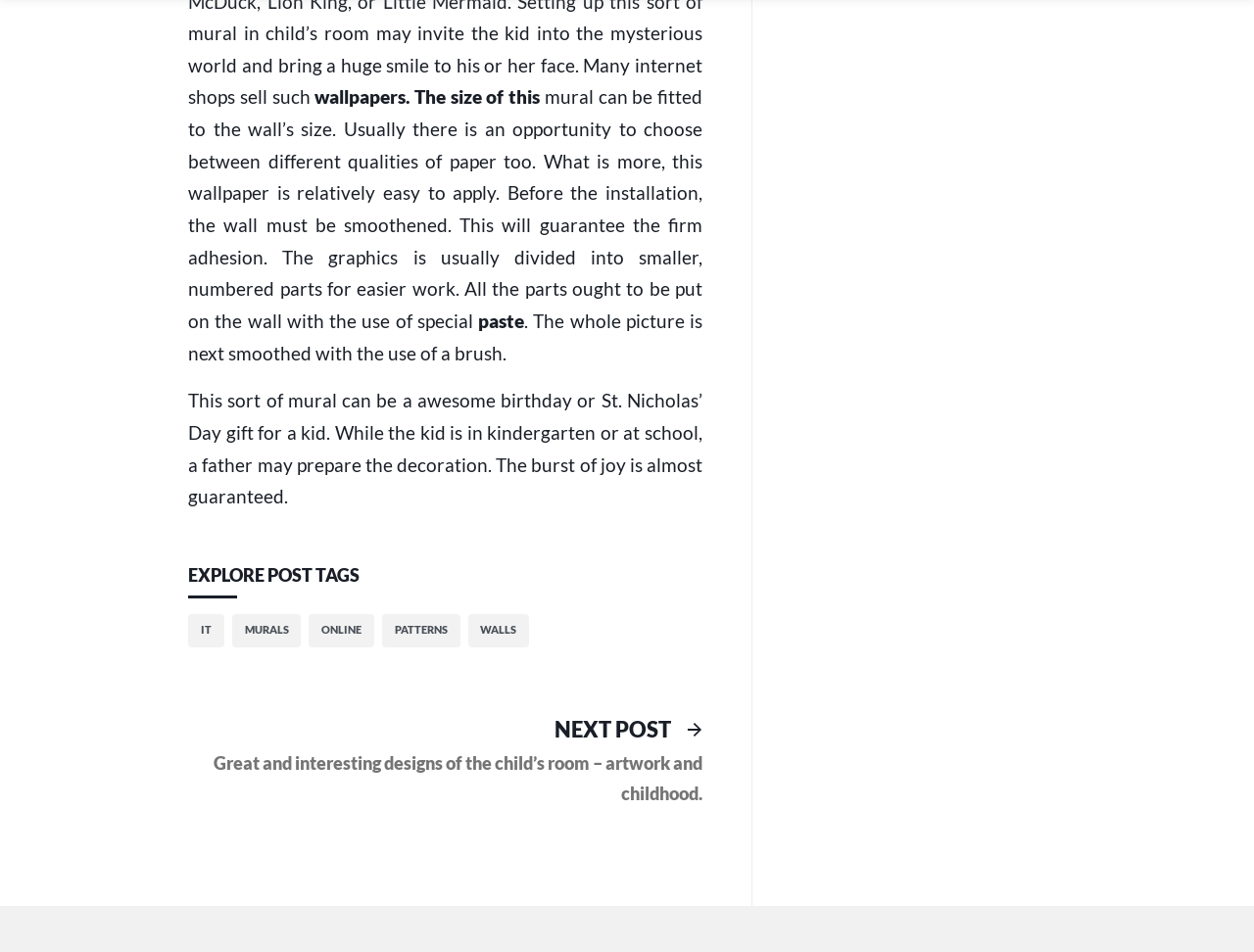Please determine the bounding box coordinates for the element with the description: "walls".

[0.373, 0.645, 0.422, 0.68]